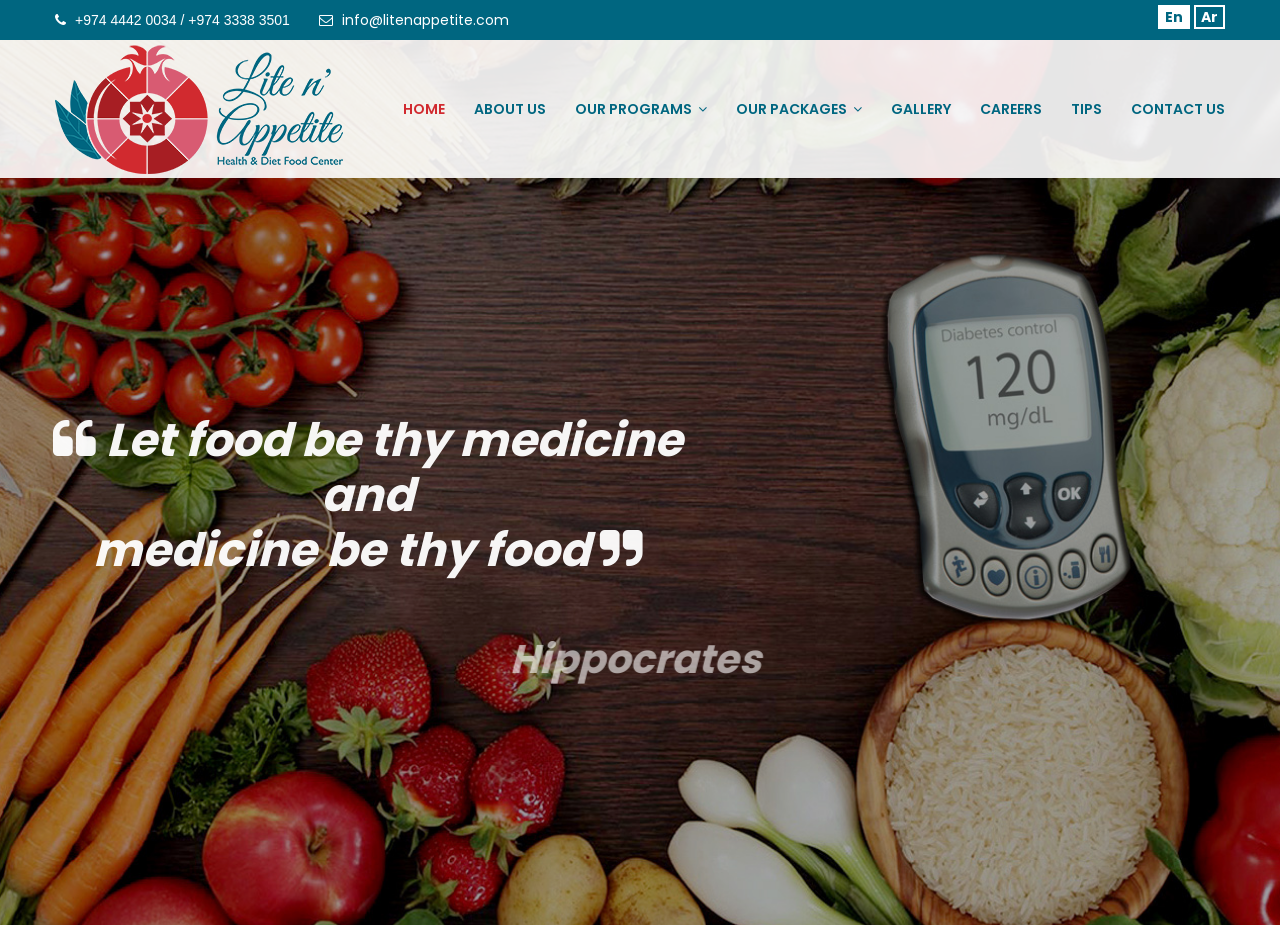Find the bounding box coordinates for the area that should be clicked to accomplish the instruction: "click the HOME link".

[0.315, 0.096, 0.348, 0.139]